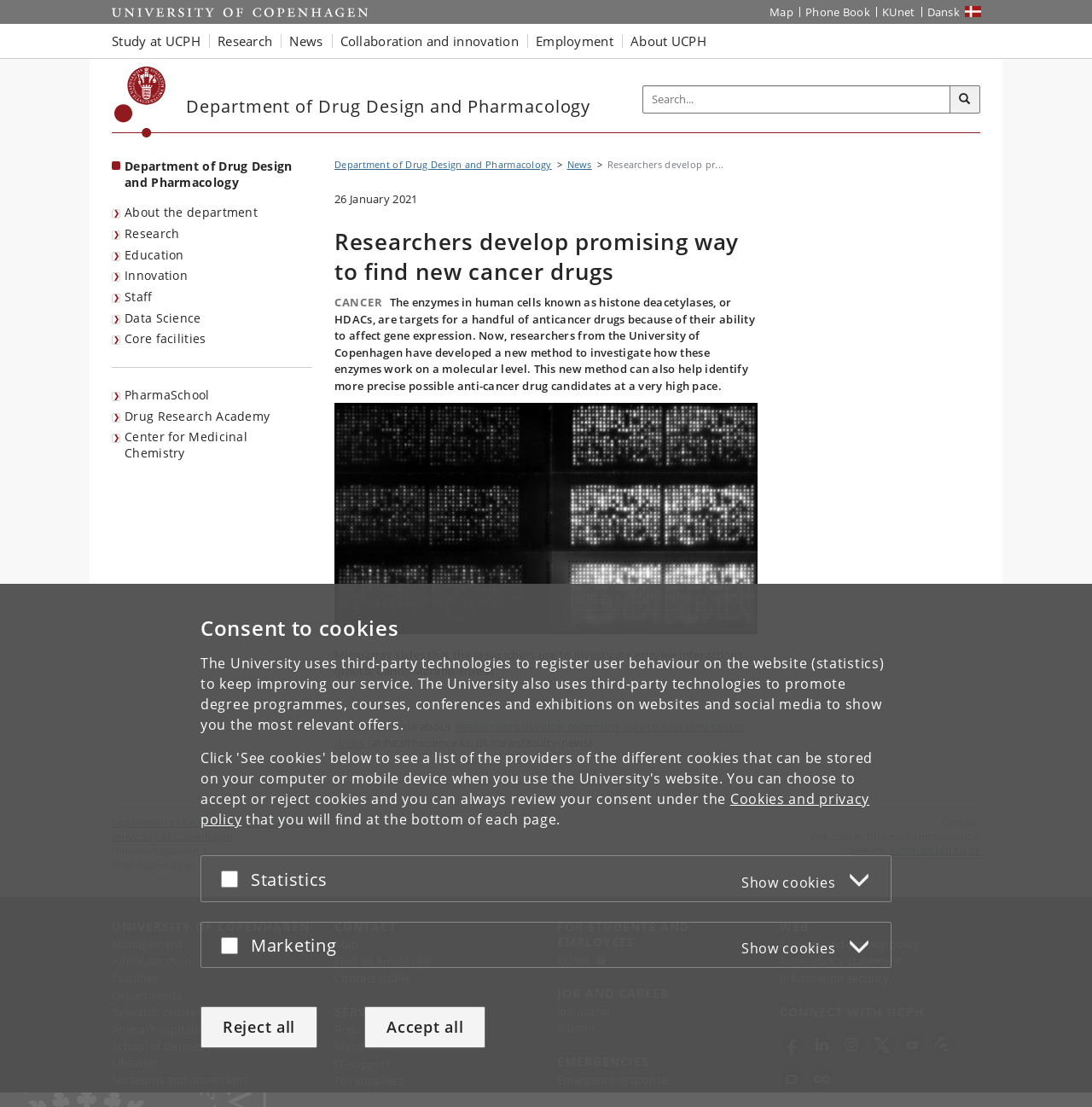Calculate the bounding box coordinates for the UI element based on the following description: "Research centres". Ensure the coordinates are four float numbers between 0 and 1, i.e., [left, top, right, bottom].

[0.102, 0.907, 0.185, 0.921]